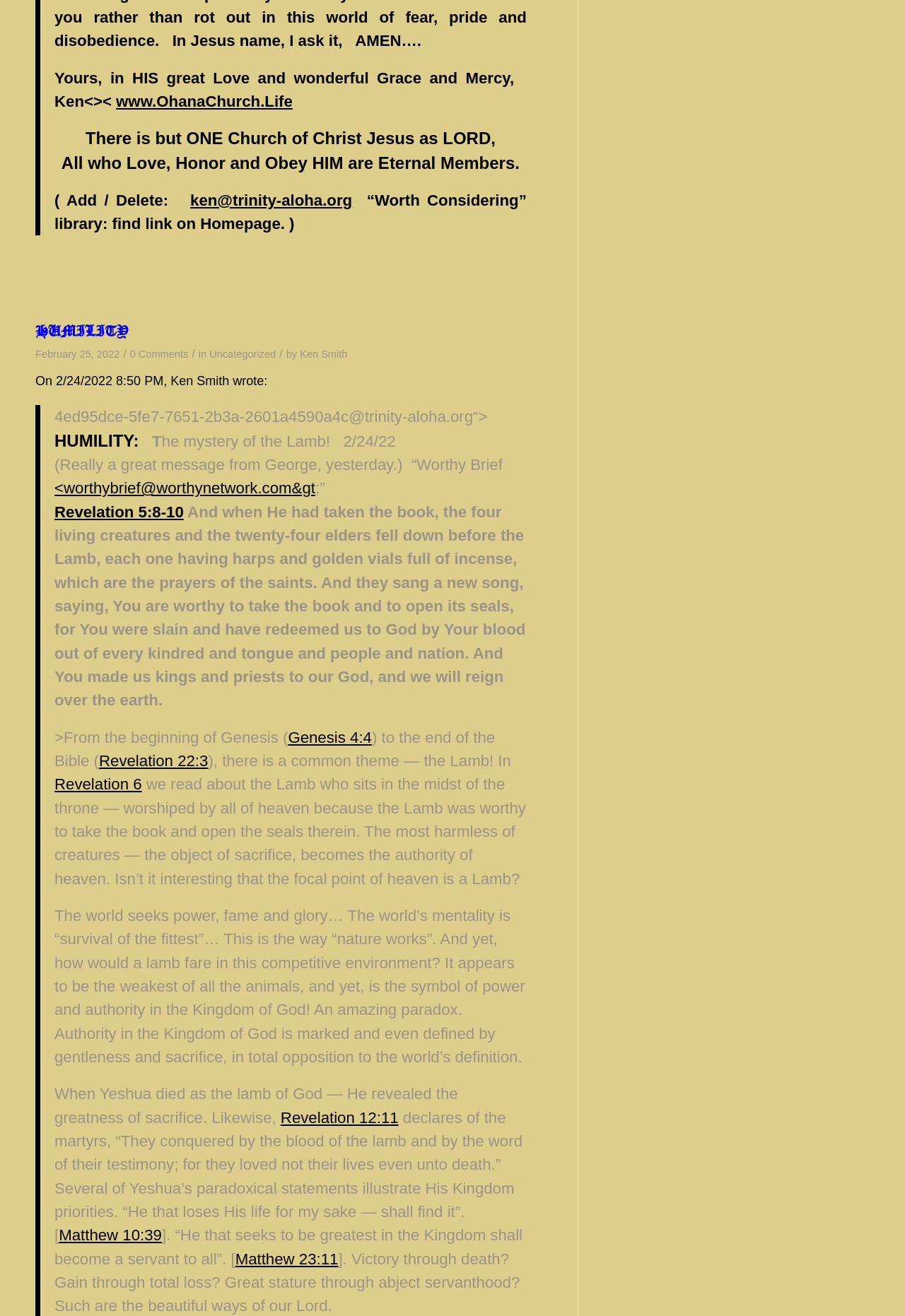Find the bounding box coordinates of the area that needs to be clicked in order to achieve the following instruction: "Visit the website of Ken Smith". The coordinates should be specified as four float numbers between 0 and 1, i.e., [left, top, right, bottom].

[0.331, 0.265, 0.384, 0.273]